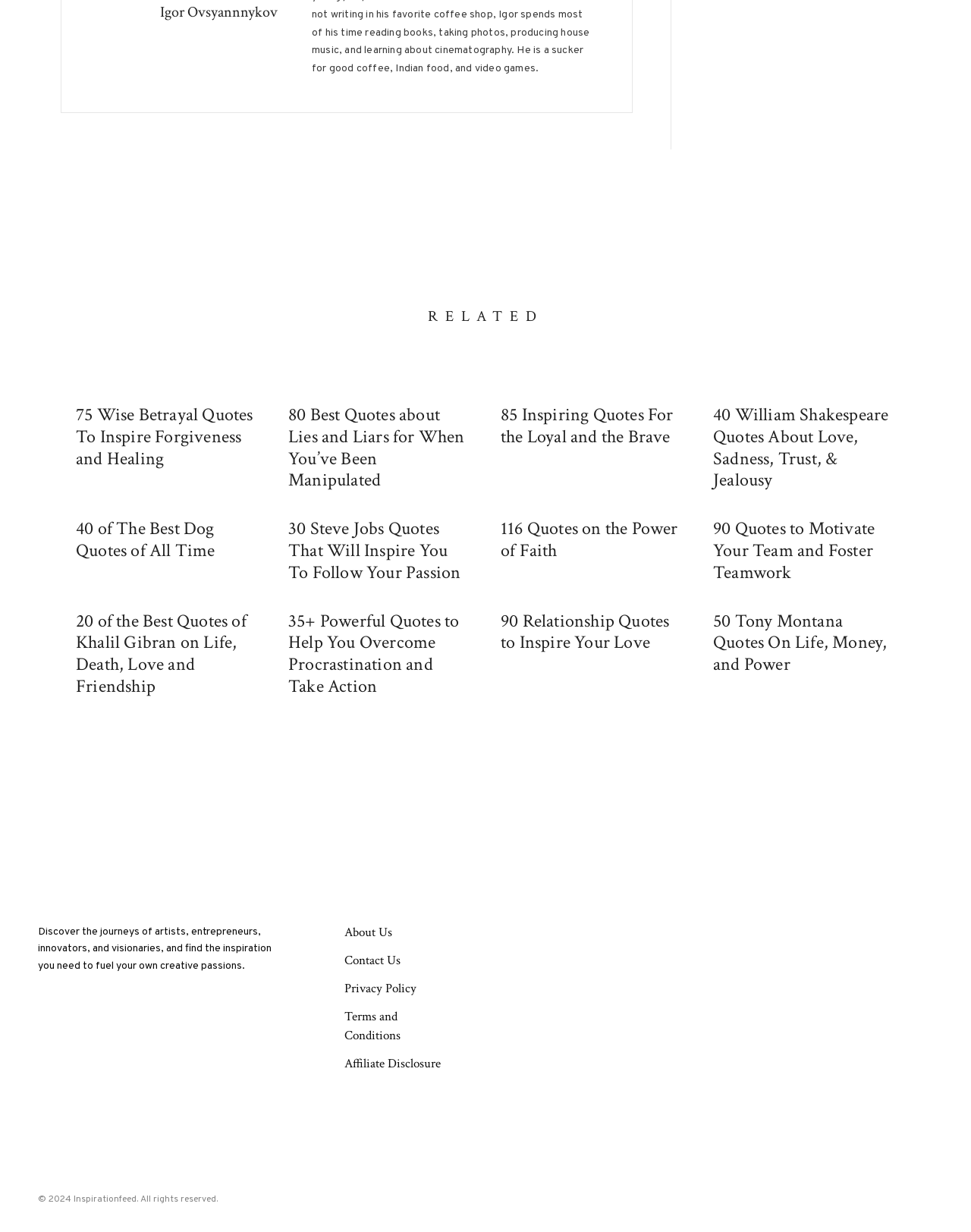Based on the element description "Privacy Policy", predict the bounding box coordinates of the UI element.

[0.355, 0.796, 0.429, 0.809]